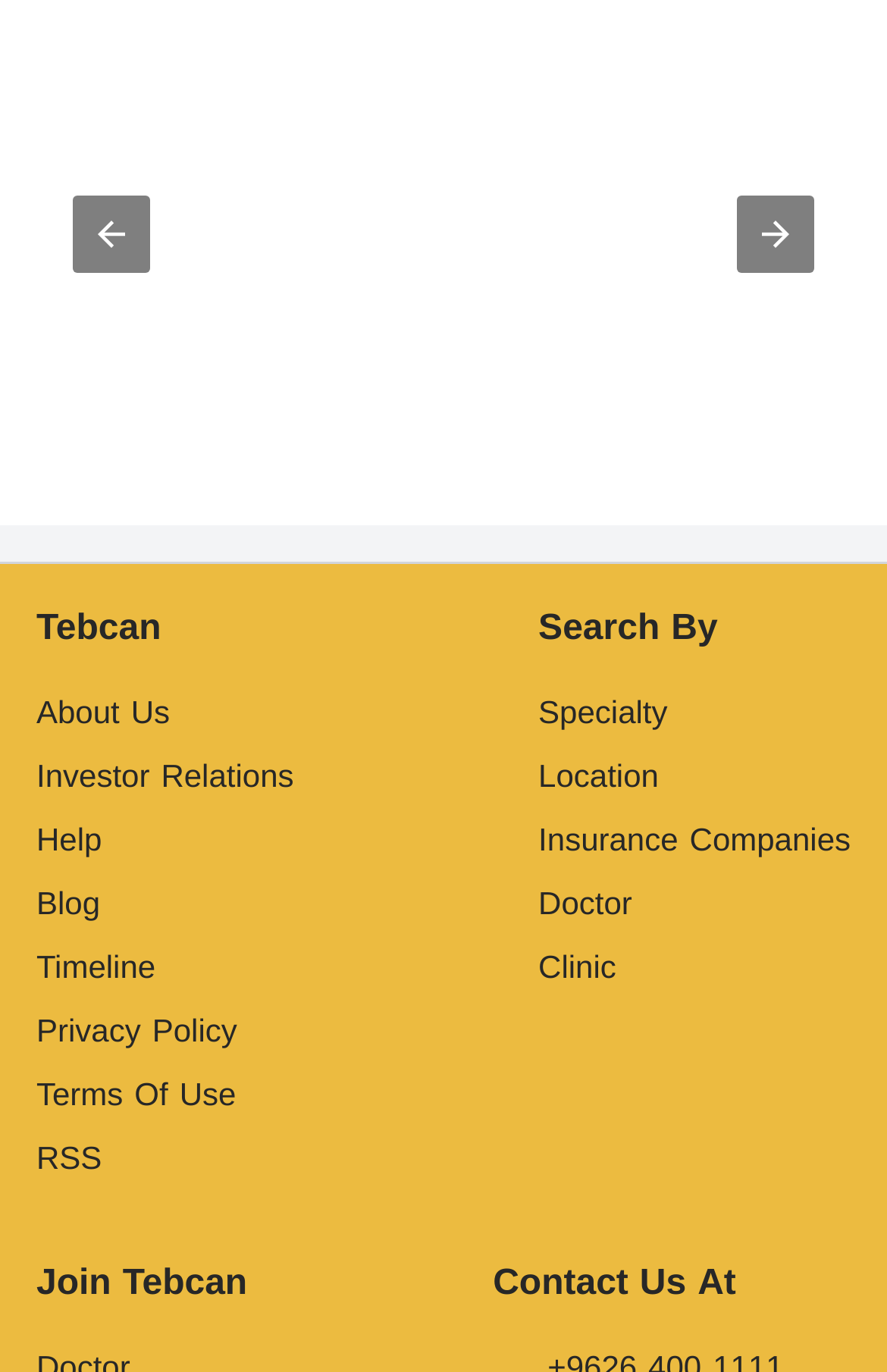What is the name of the website?
Give a one-word or short-phrase answer derived from the screenshot.

Tebcan